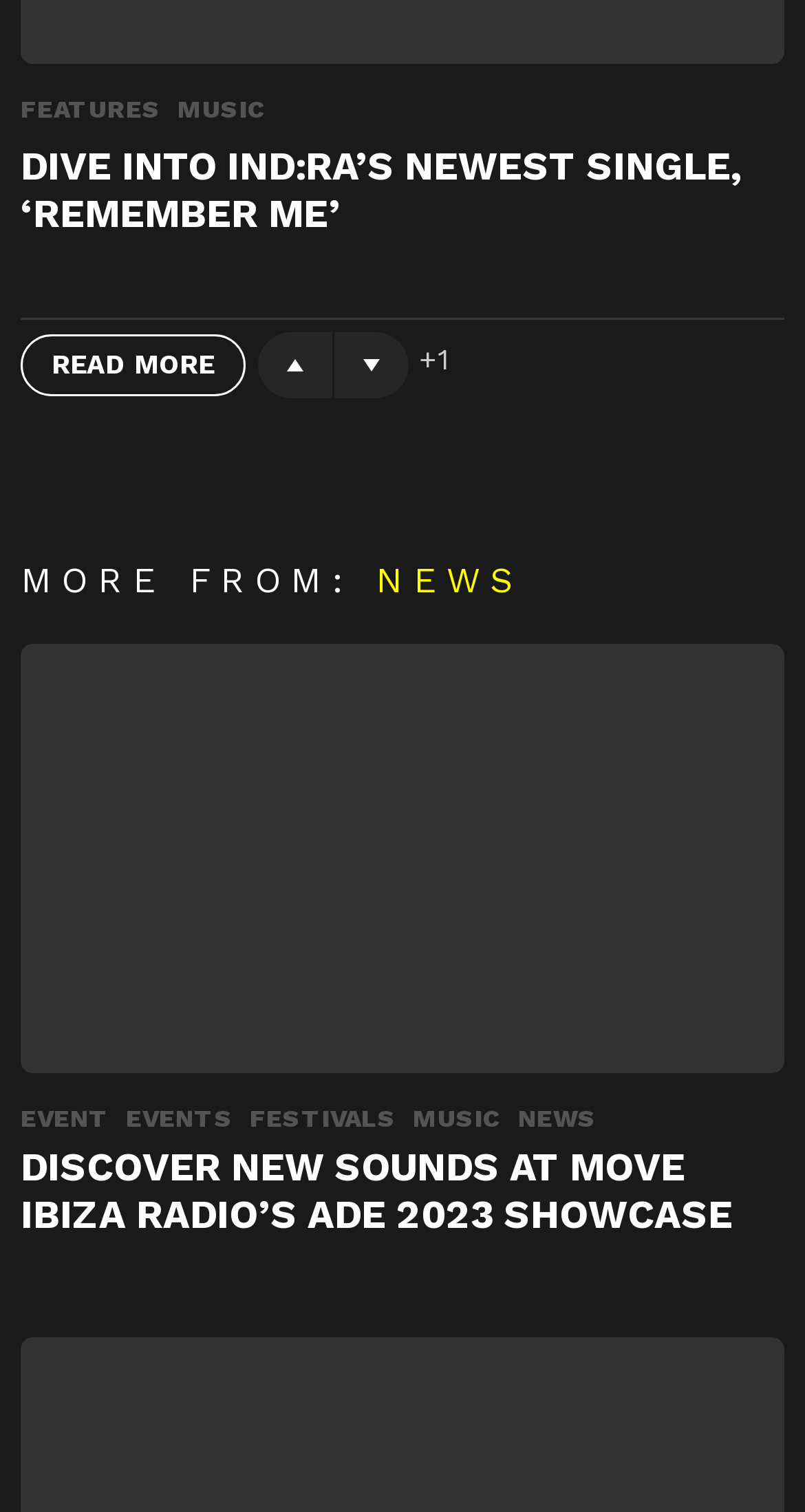Identify the bounding box coordinates for the element you need to click to achieve the following task: "explore DORSAL ROOT GANGLIA". Provide the bounding box coordinates as four float numbers between 0 and 1, in the form [left, top, right, bottom].

None